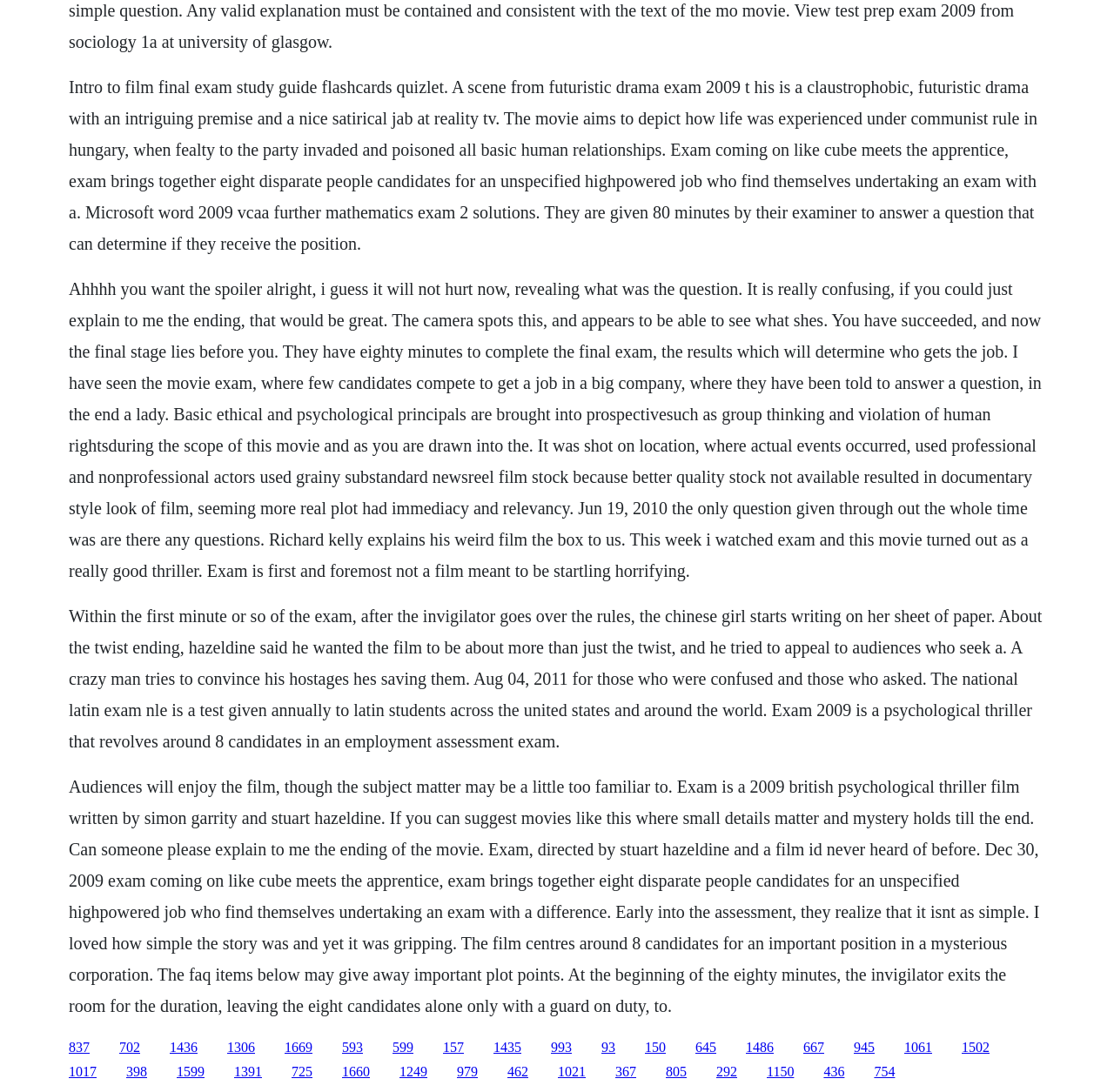Please find and report the bounding box coordinates of the element to click in order to perform the following action: "Click the link '1669'". The coordinates should be expressed as four float numbers between 0 and 1, in the format [left, top, right, bottom].

[0.255, 0.952, 0.28, 0.965]